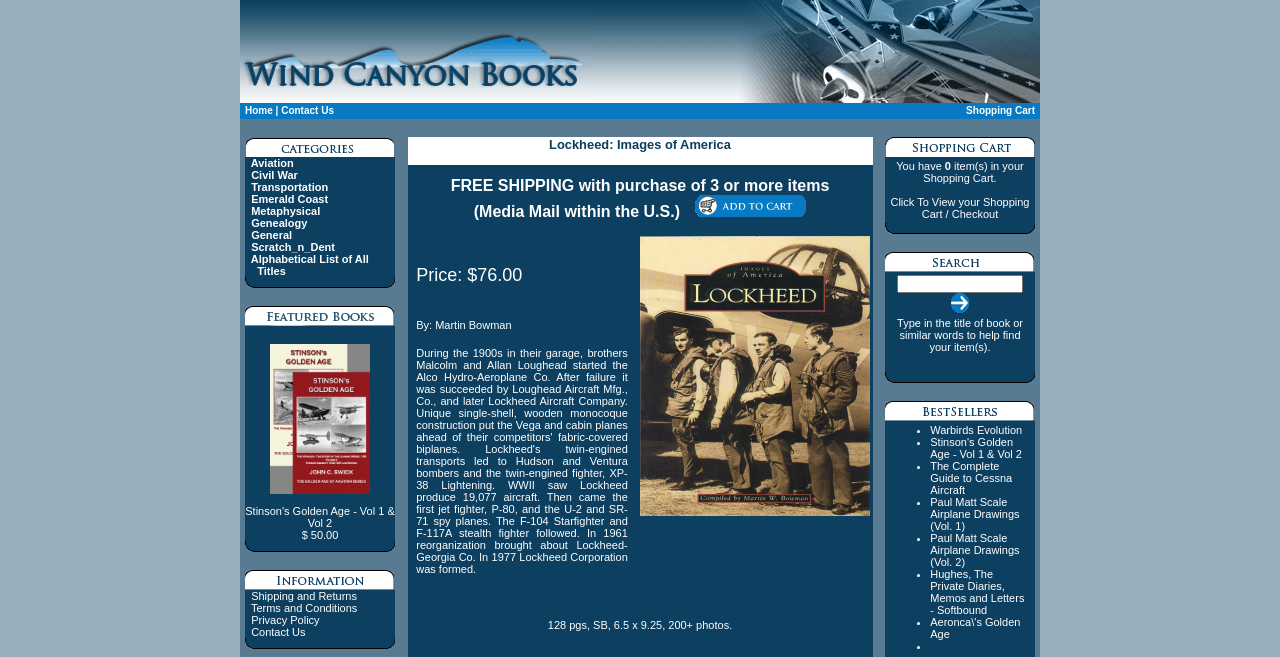Find the bounding box coordinates of the clickable element required to execute the following instruction: "Add Lockheed: Images of America to Cart". Provide the coordinates as four float numbers between 0 and 1, i.e., [left, top, right, bottom].

[0.543, 0.315, 0.63, 0.333]